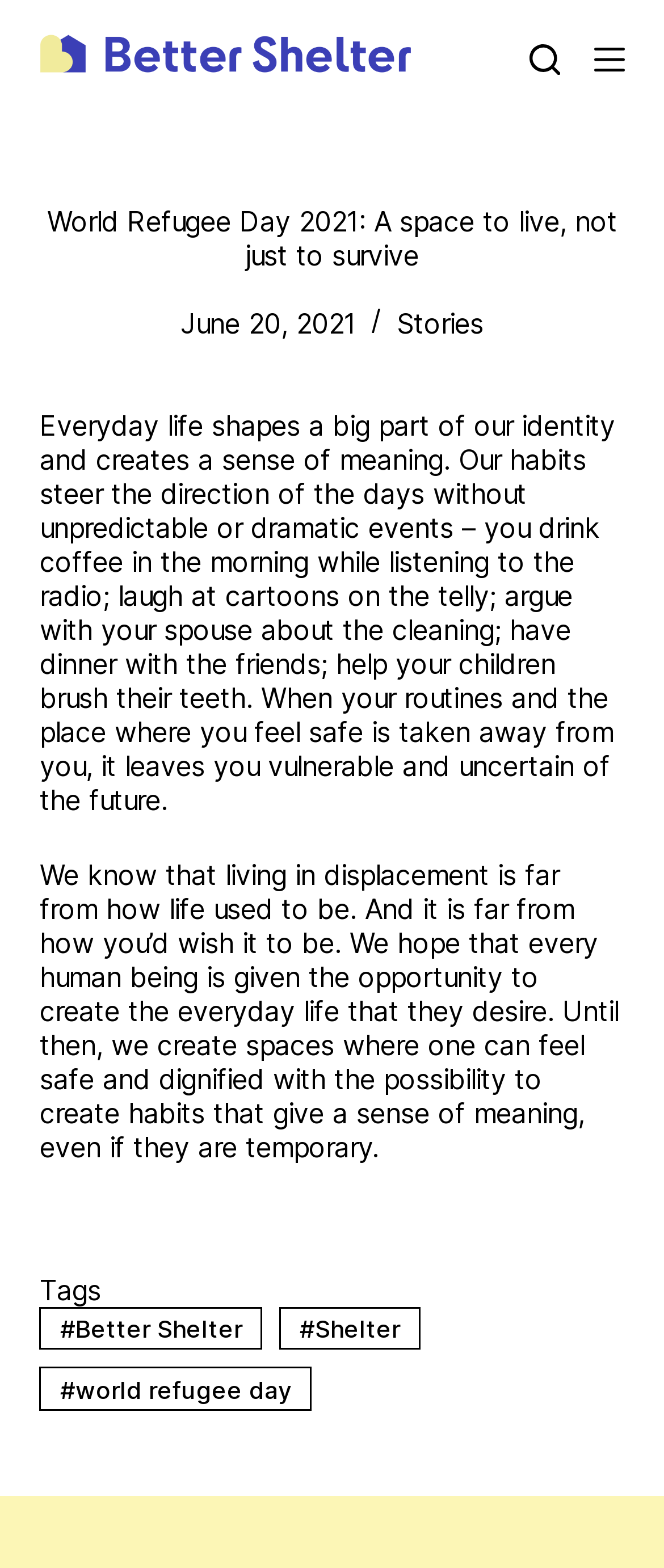Answer with a single word or phrase: 
What is the theme of the article?

World Refugee Day